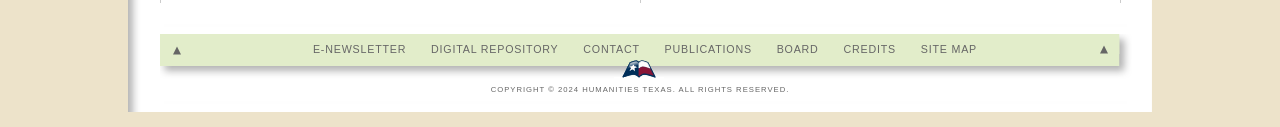What type of organization is this website for?
Look at the screenshot and respond with a single word or phrase.

Humanities